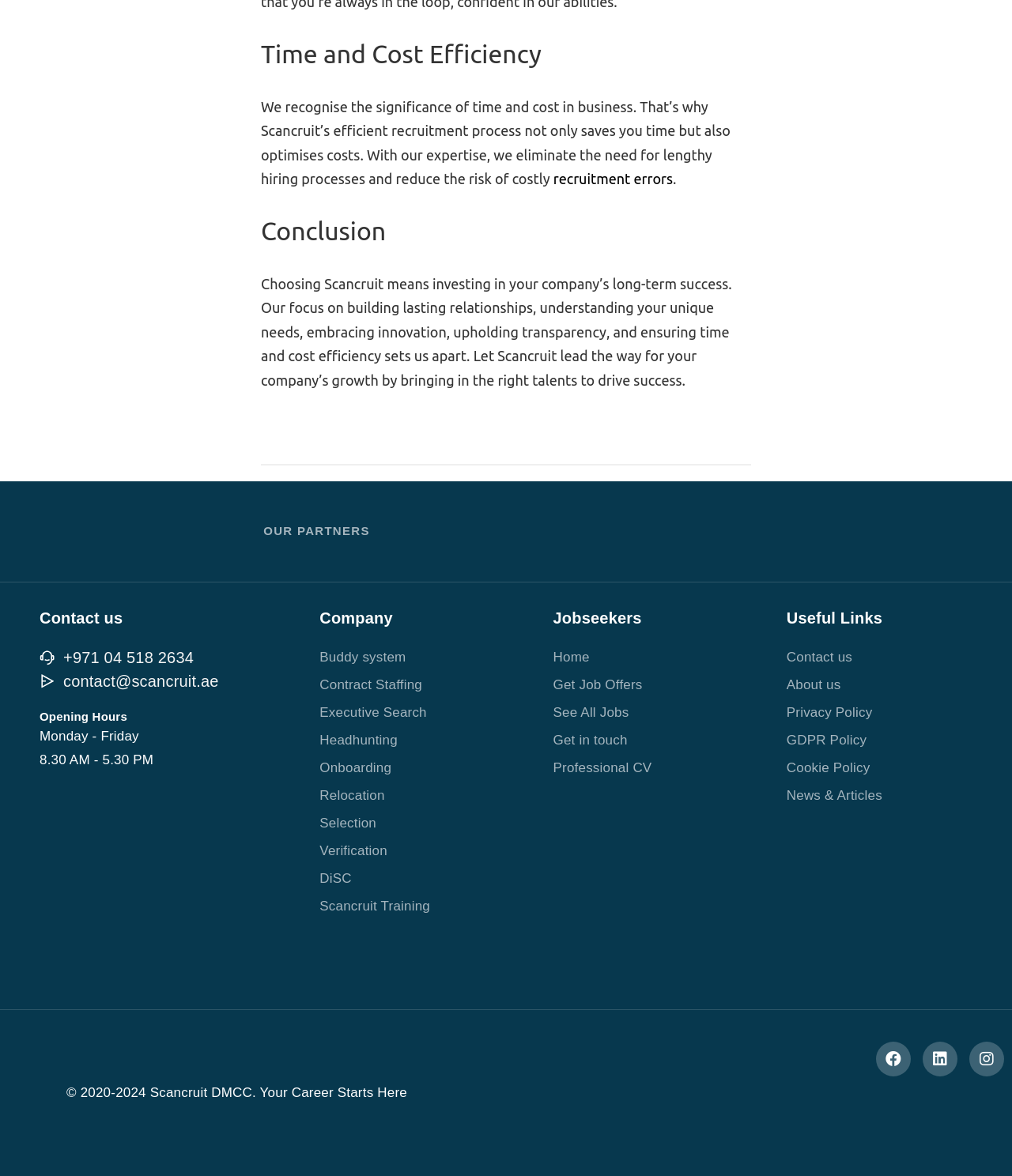Please find the bounding box coordinates of the element that needs to be clicked to perform the following instruction: "Download a sample CSV". The bounding box coordinates should be four float numbers between 0 and 1, represented as [left, top, right, bottom].

None